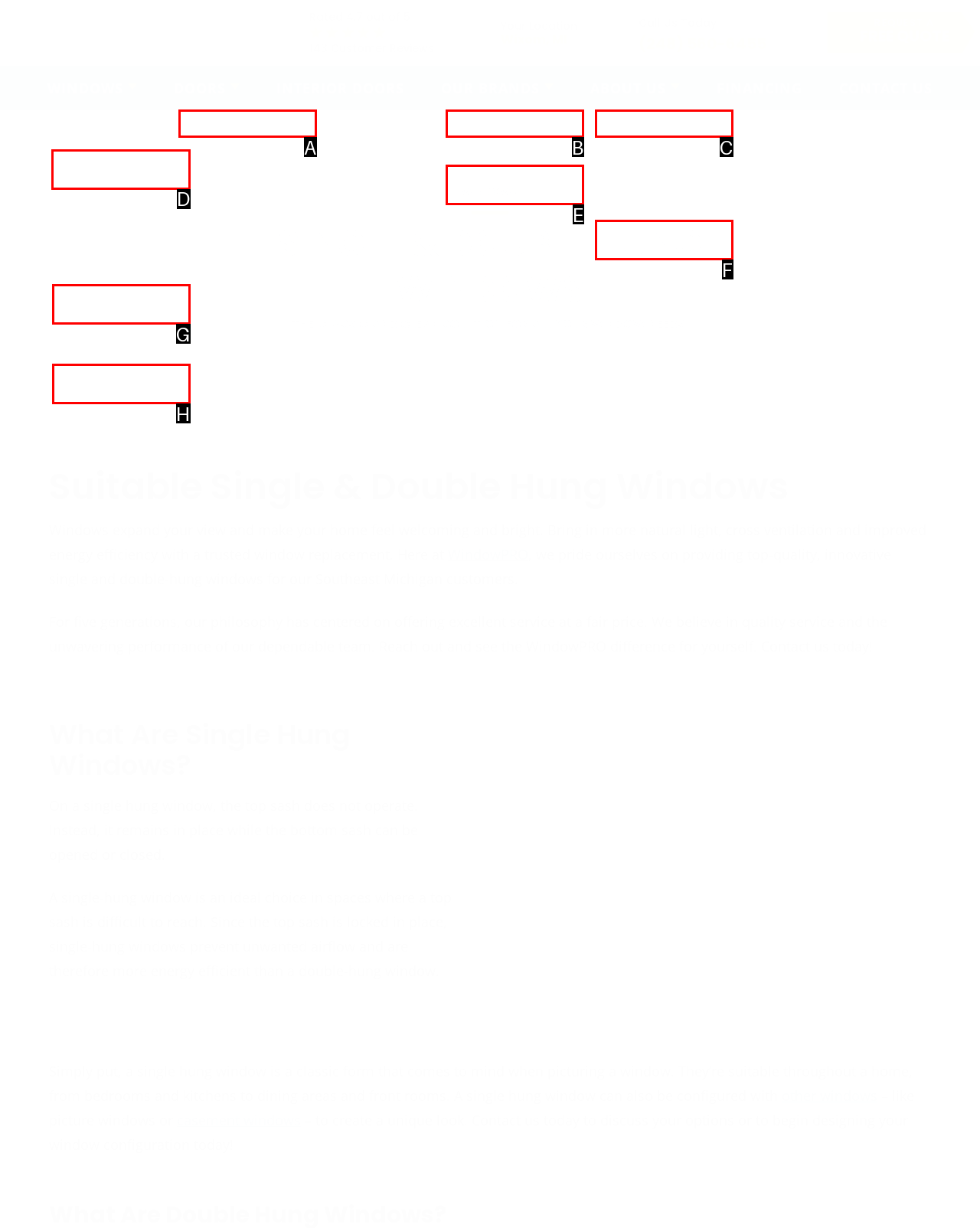Tell me the correct option to click for this task: Call the customer service
Write down the option's letter from the given choices.

None